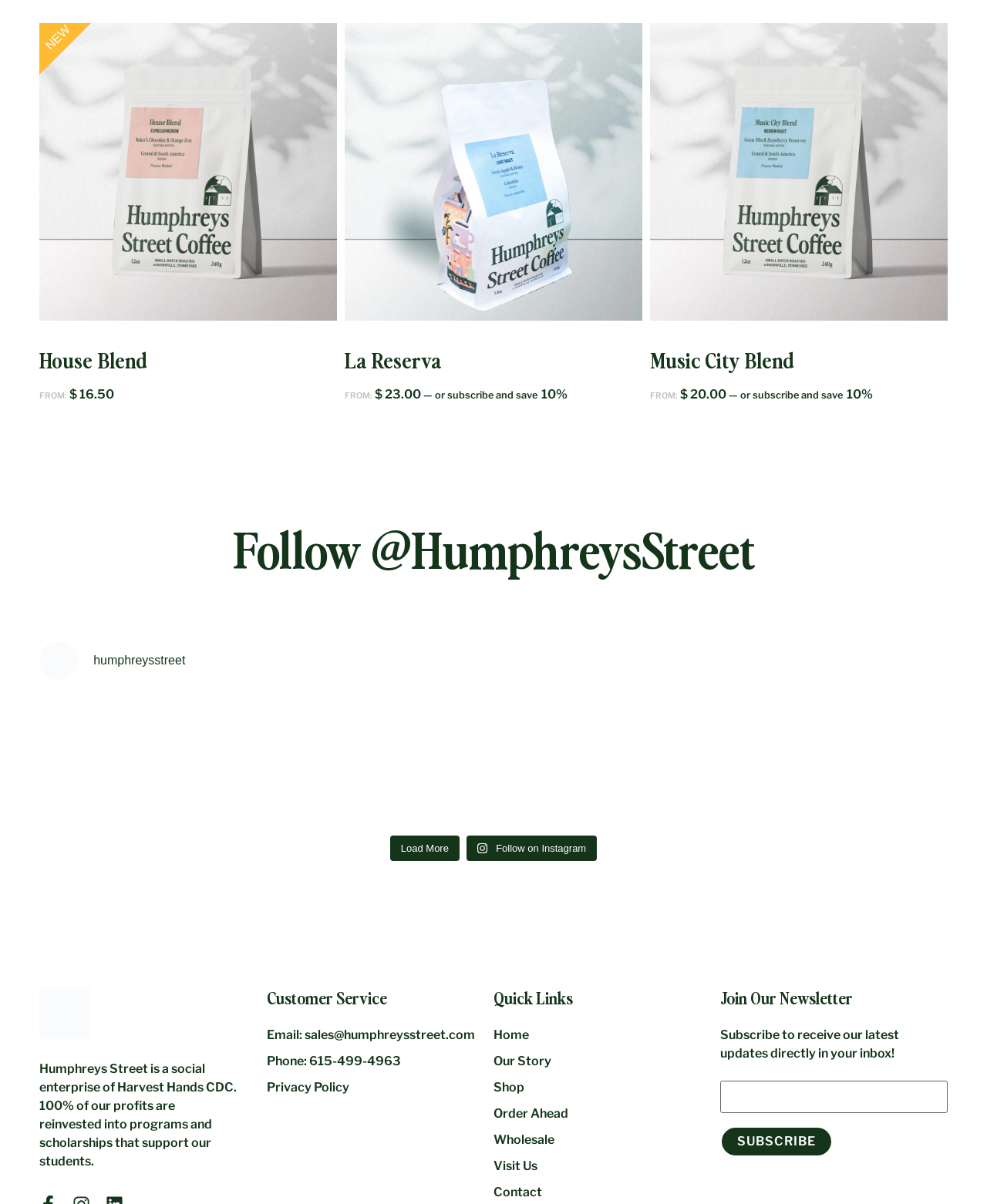Determine the bounding box coordinates of the target area to click to execute the following instruction: "Follow Humphreys Street on Instagram."

[0.473, 0.694, 0.605, 0.715]